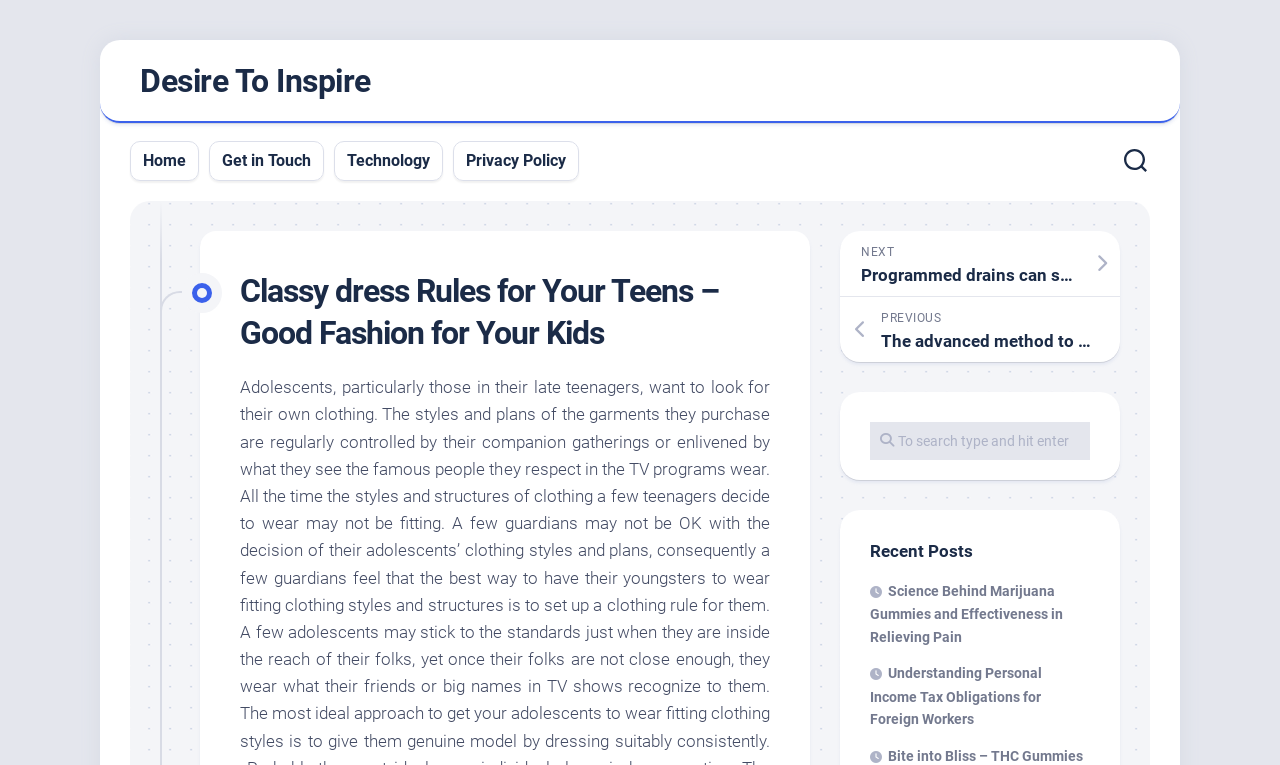Describe all the key features and sections of the webpage thoroughly.

This webpage appears to be a blog or article page focused on fashion and lifestyle for teenagers. The main title of the page is "Classy dress Rules for Your Teens – Good Fashion for Your Kids" and is prominently displayed near the top of the page. 

At the very top of the page, there are several links to other sections of the website, including "Home", "Get in Touch", "Technology", and "Privacy Policy". These links are aligned horizontally and are positioned near the top left of the page.

To the right of these links, there is a button with no text. Below the button, there is a large header section that spans most of the width of the page. This section contains the main title of the page.

On the right side of the page, there are two links with icons, labeled "NEXT" and "PREVIOUS", which likely allow users to navigate to other articles or pages. Below these links, there is a search box with a placeholder text "To search type and hit enter".

Further down the page, there is a section labeled "Recent Posts" which lists two article links with titles "Science Behind Marijuana Gummies and Effectiveness in Relieving Pain" and "Understanding Personal Income Tax Obligations for Foreign Workers". These links are stacked vertically and are positioned near the bottom right of the page.

Overall, the page has a simple and clean layout, with a focus on the main article title and easy navigation to other sections of the website.